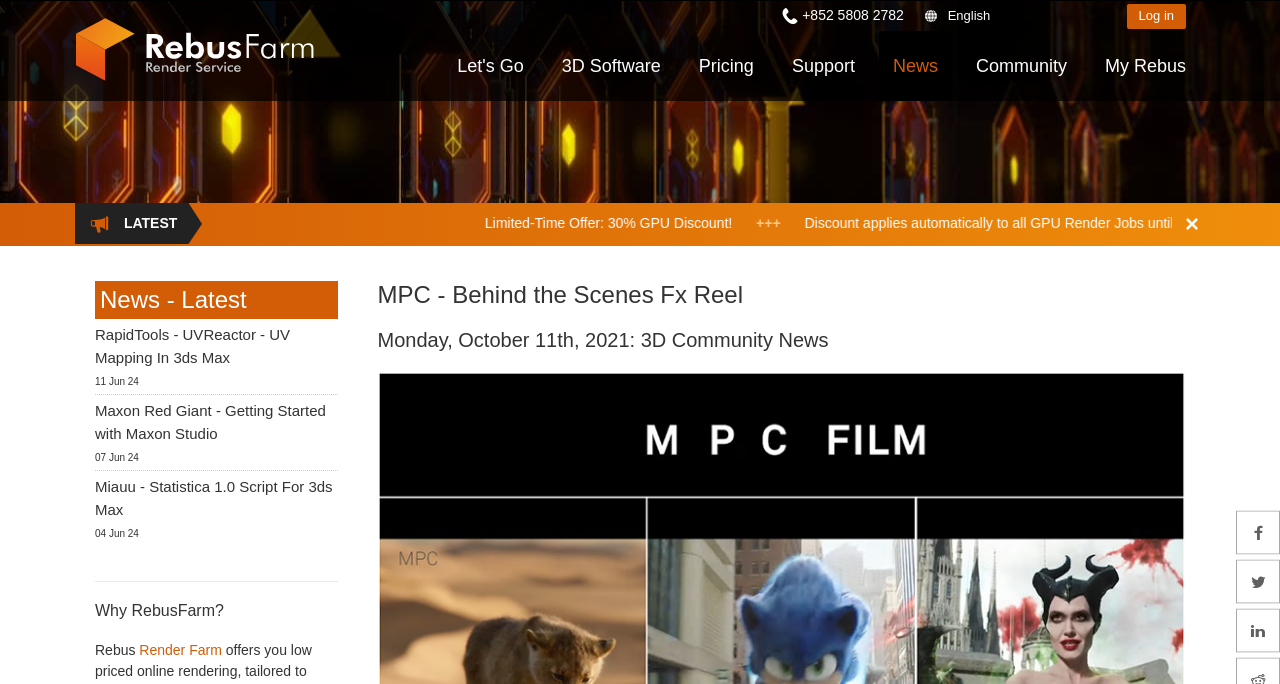Identify the bounding box coordinates of the region I need to click to complete this instruction: "Click the 'Log in' button".

[0.88, 0.006, 0.927, 0.042]